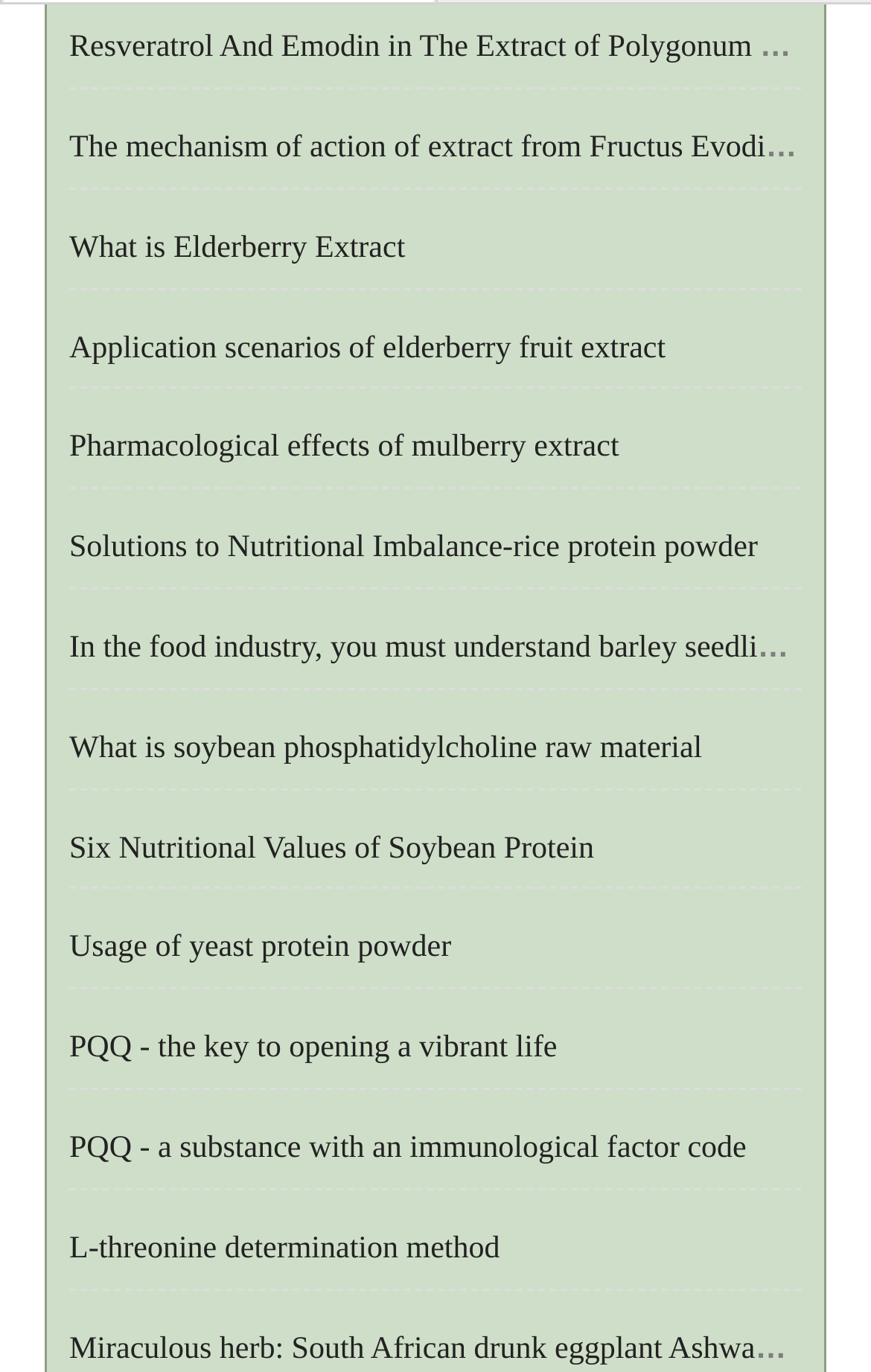What is the topic of the last link?
Look at the image and answer with only one word or phrase.

Rosemary